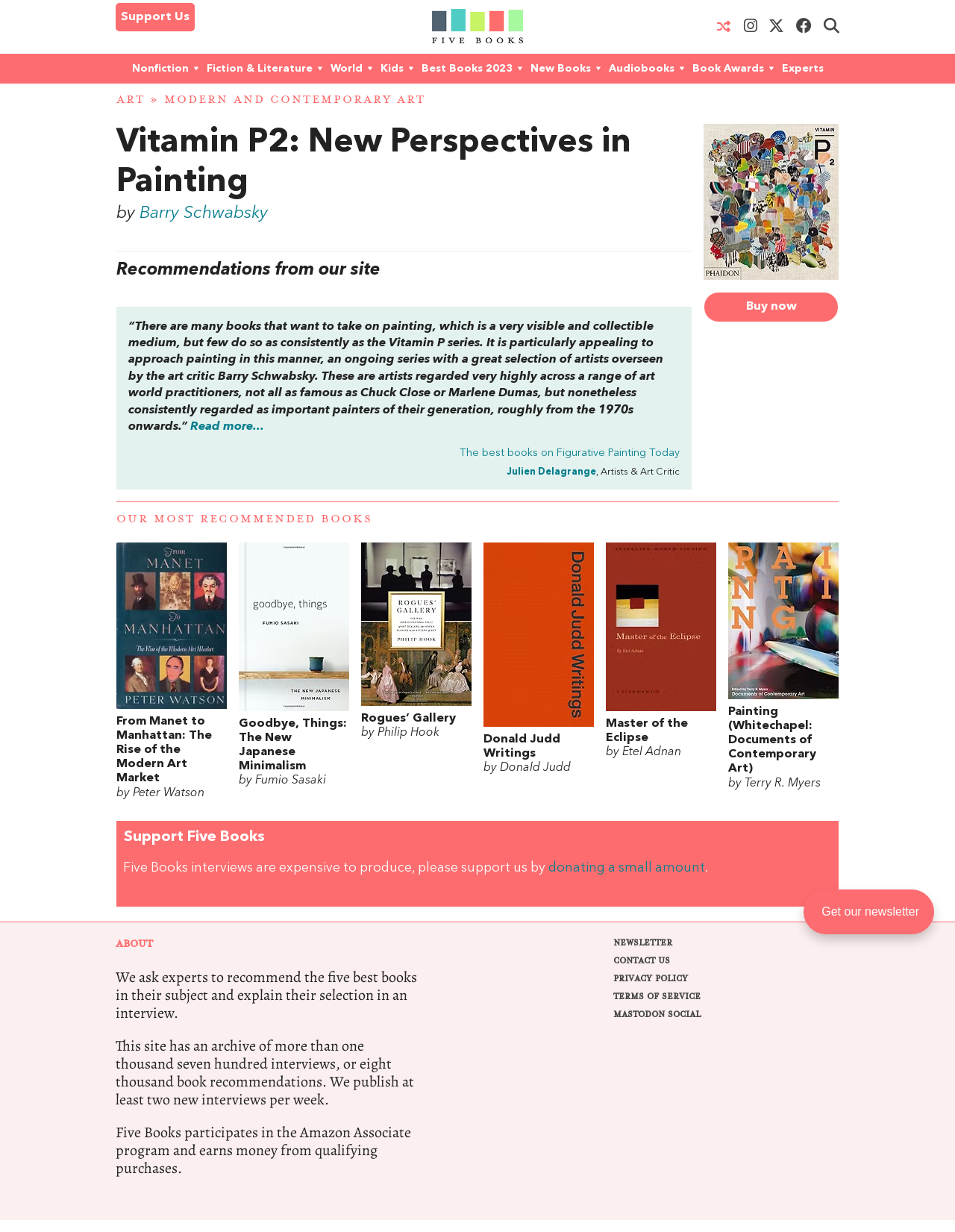Find the bounding box coordinates of the clickable element required to execute the following instruction: "Explore 'ART » MODERN AND CONTEMPORARY ART'". Provide the coordinates as four float numbers between 0 and 1, i.e., [left, top, right, bottom].

[0.122, 0.068, 0.878, 0.087]